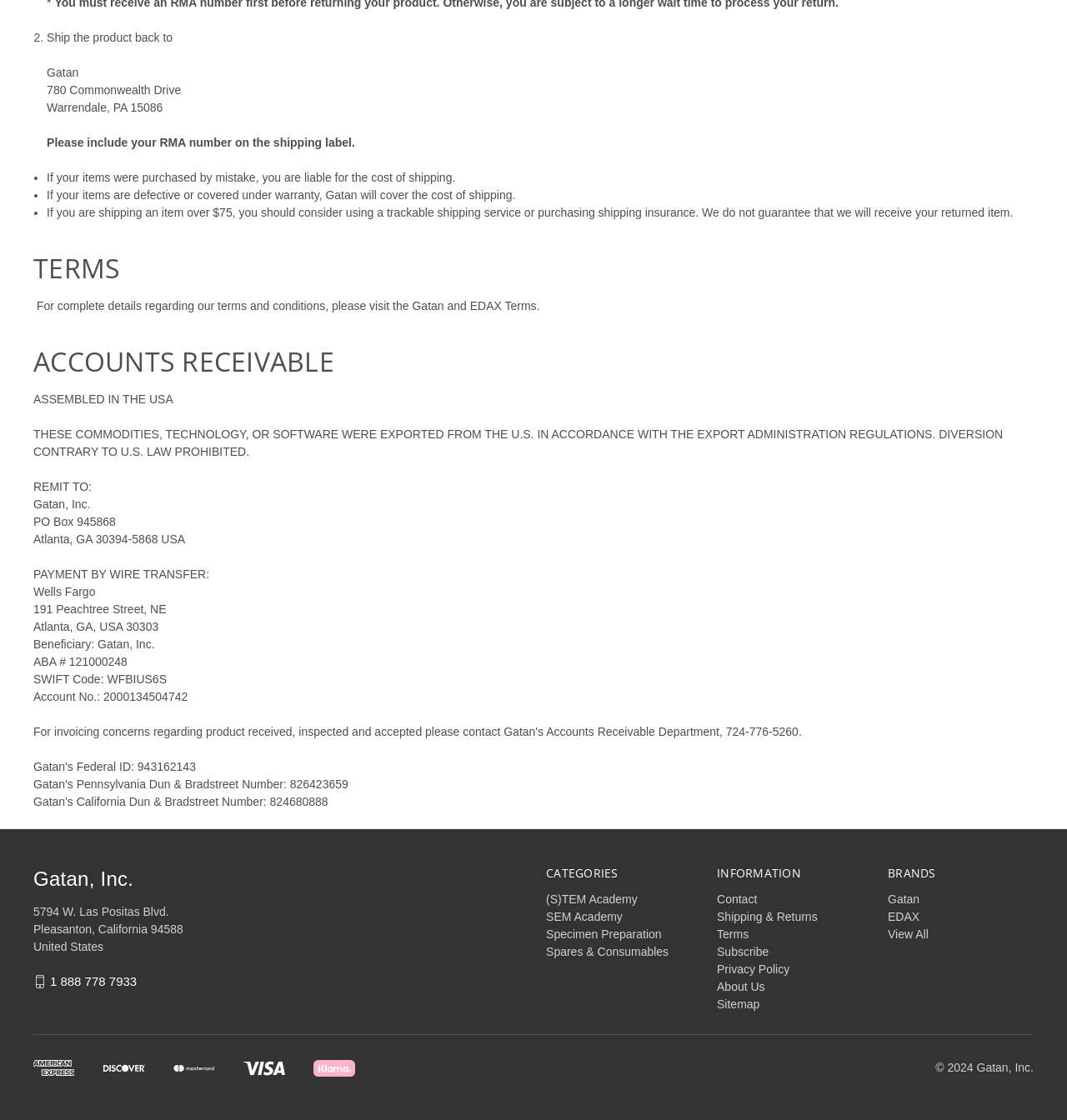Please identify the bounding box coordinates of the area that needs to be clicked to follow this instruction: "Click on 'Gatan and EDAX Terms'".

[0.386, 0.267, 0.503, 0.279]